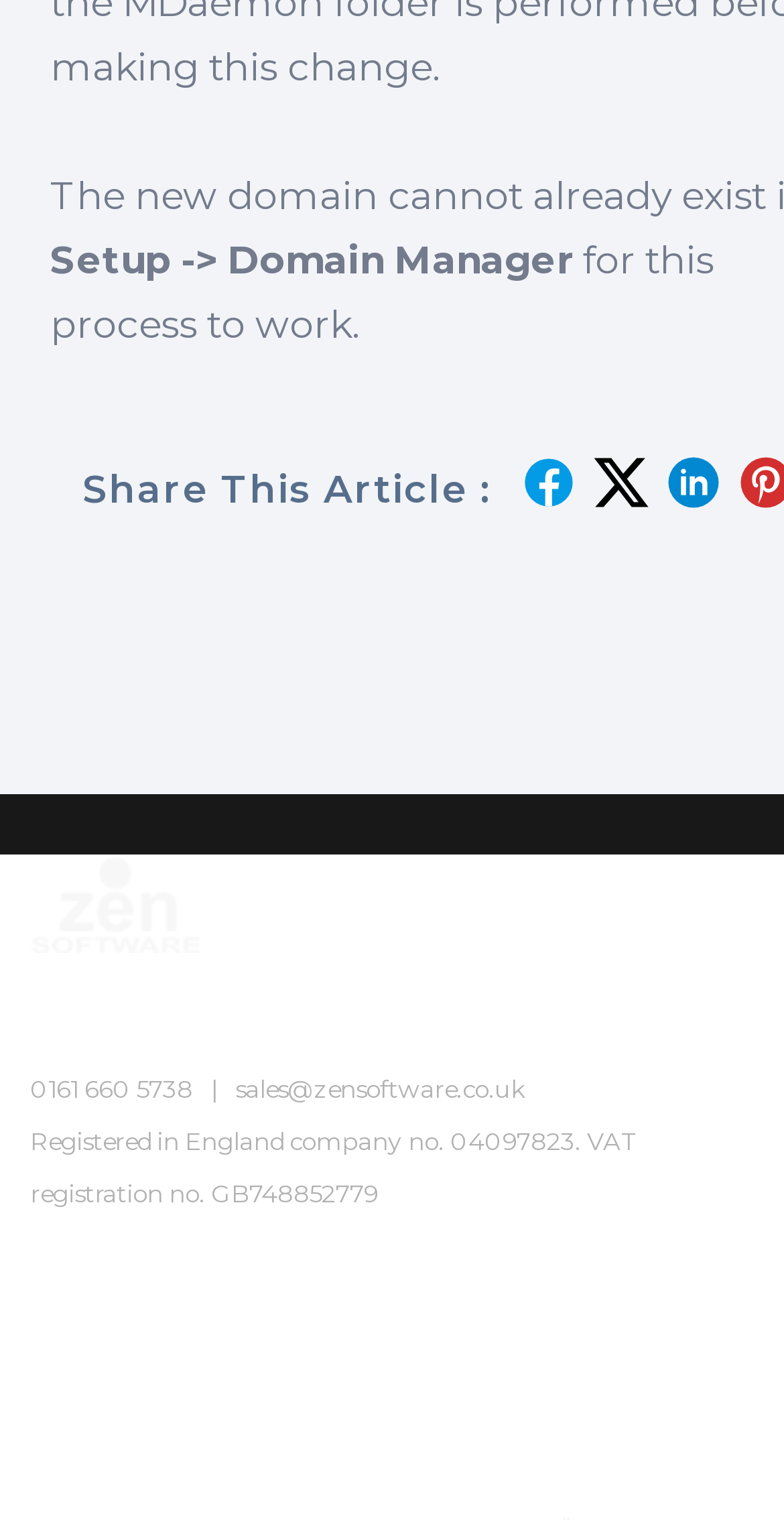What is the company's phone number?
Using the information presented in the image, please offer a detailed response to the question.

I found the phone number by looking at the bottom of the webpage, where the contact information is usually located. There, I saw a link with the text '0161 660 5738', which is likely the company's phone number.